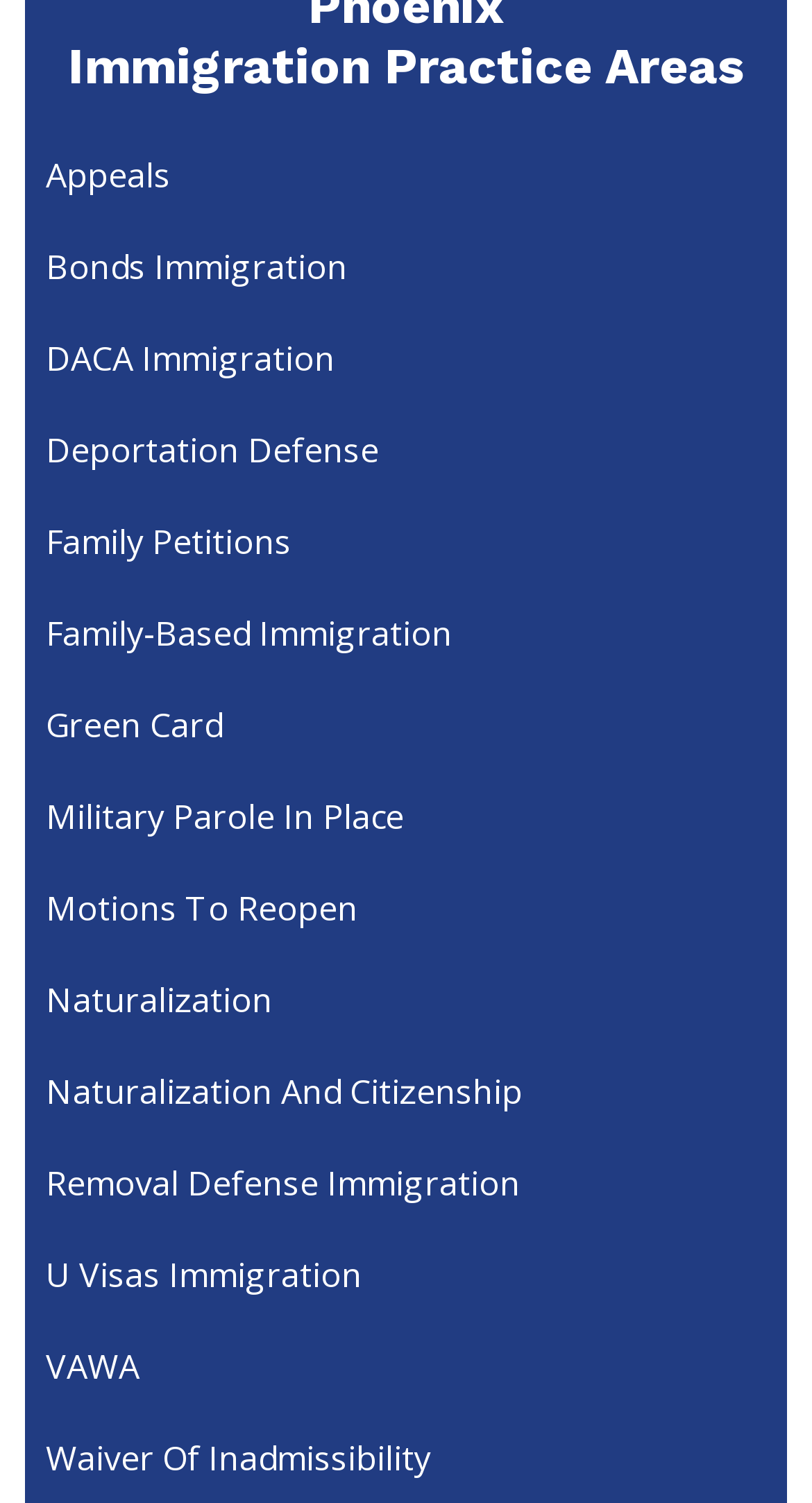Provide a single word or phrase to answer the given question: 
Is there a link for 'Green Card' on this page?

Yes